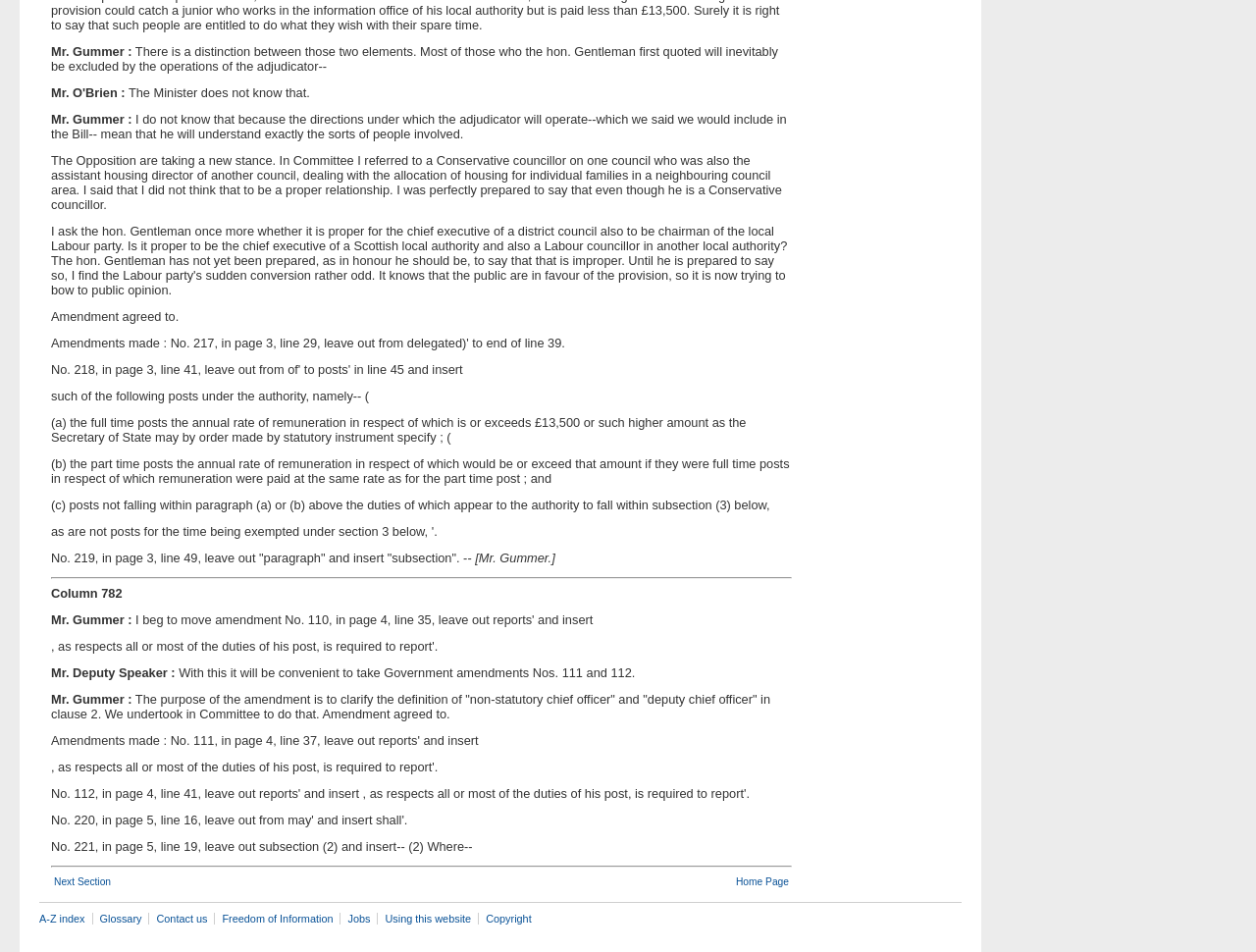Where can you find the next section?
Refer to the screenshot and deliver a thorough answer to the question presented.

The webpage has a layout table at the bottom with three cells, and the first cell contains a link labeled 'Next Section', which suggests that clicking on this link will take you to the next section.